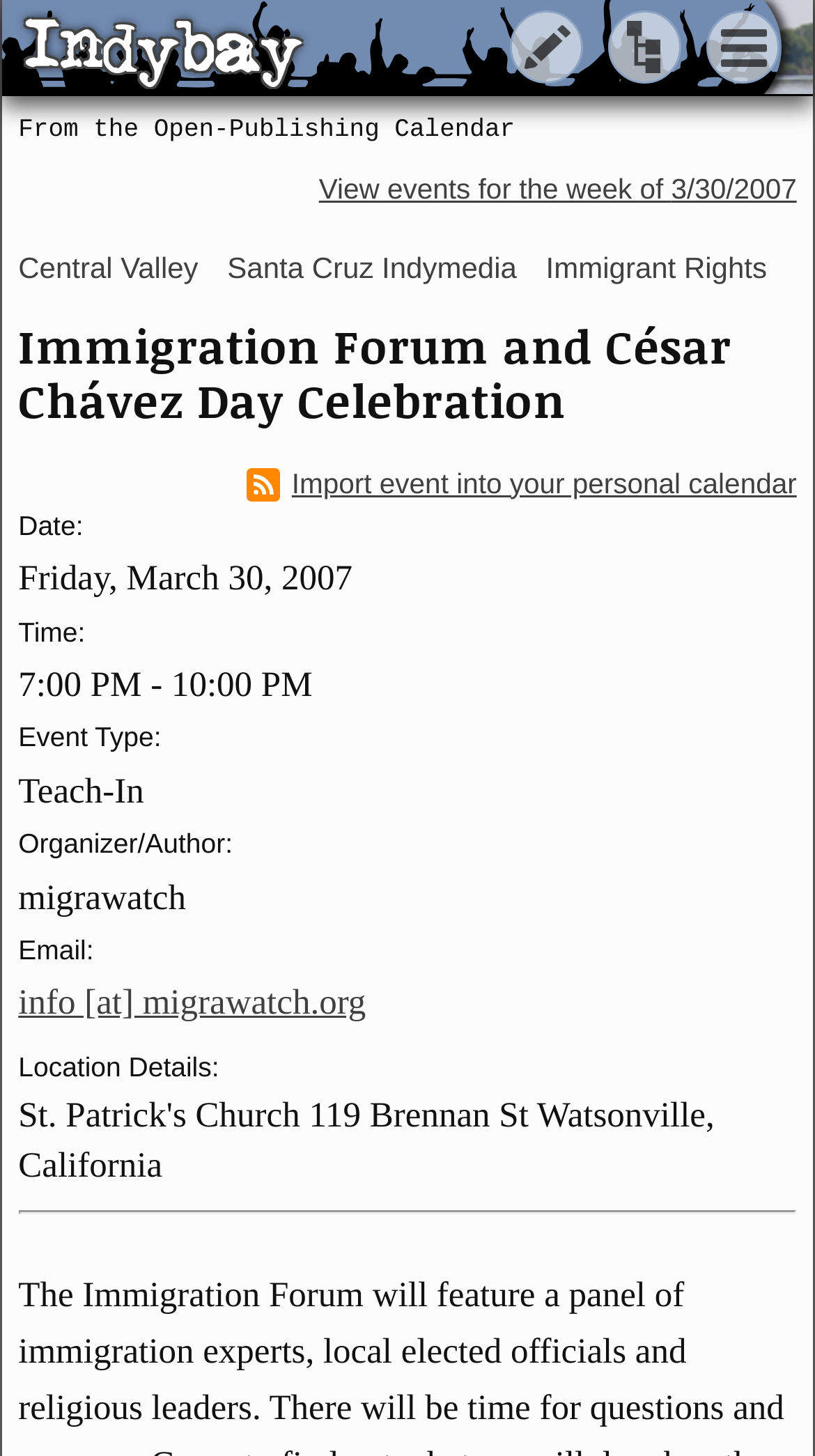What is the location of the event?
From the screenshot, supply a one-word or short-phrase answer.

St. Patrick's Church